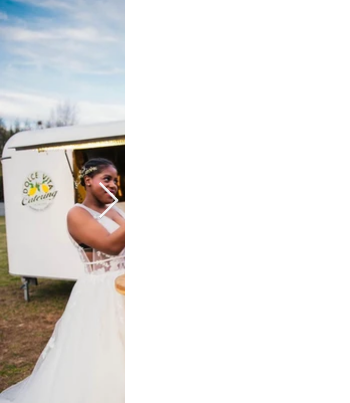What is the atmosphere of the scene?
Based on the image, answer the question with a single word or brief phrase.

Joyful